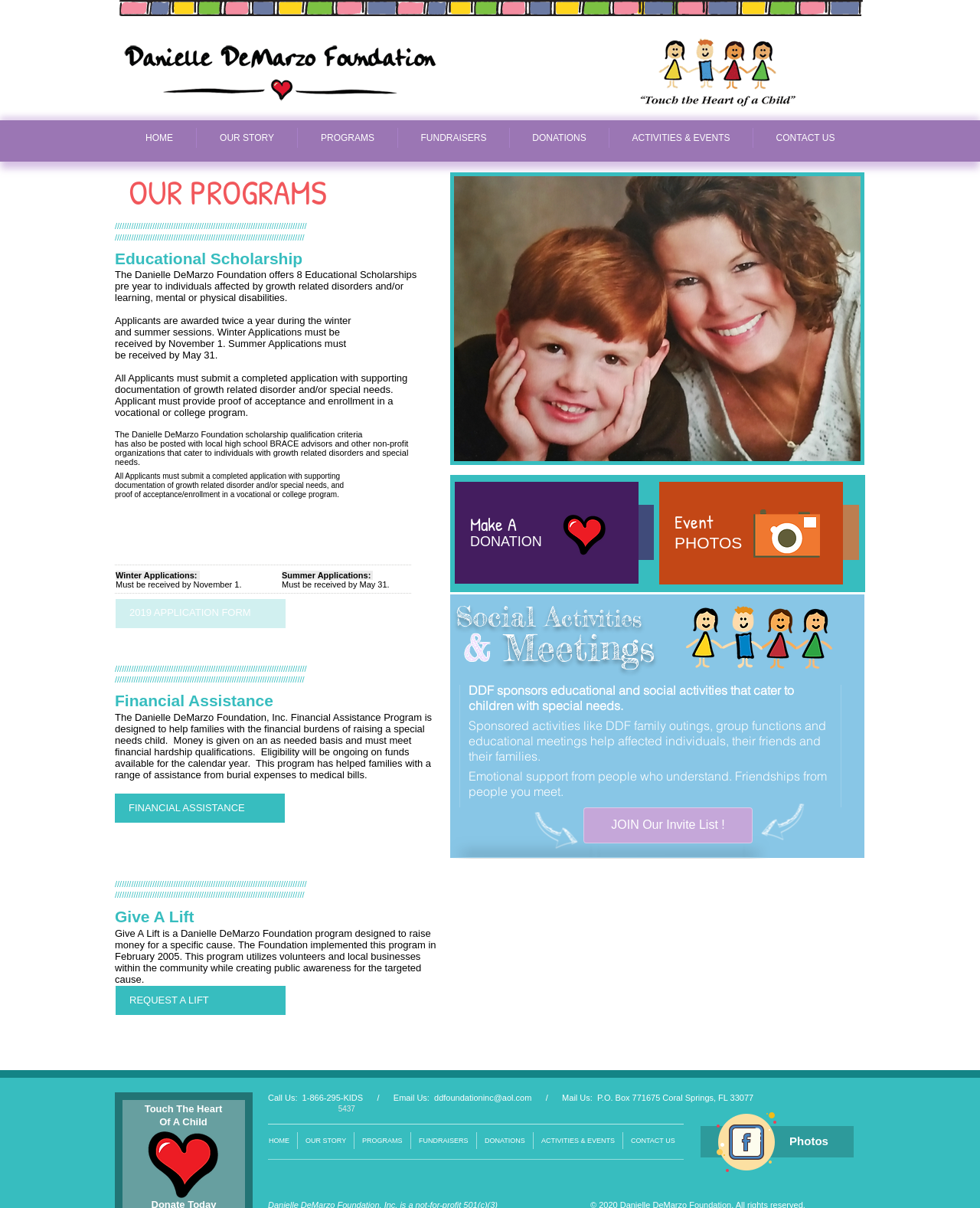How many Educational Scholarships are offered per year?
Look at the image and answer the question using a single word or phrase.

8